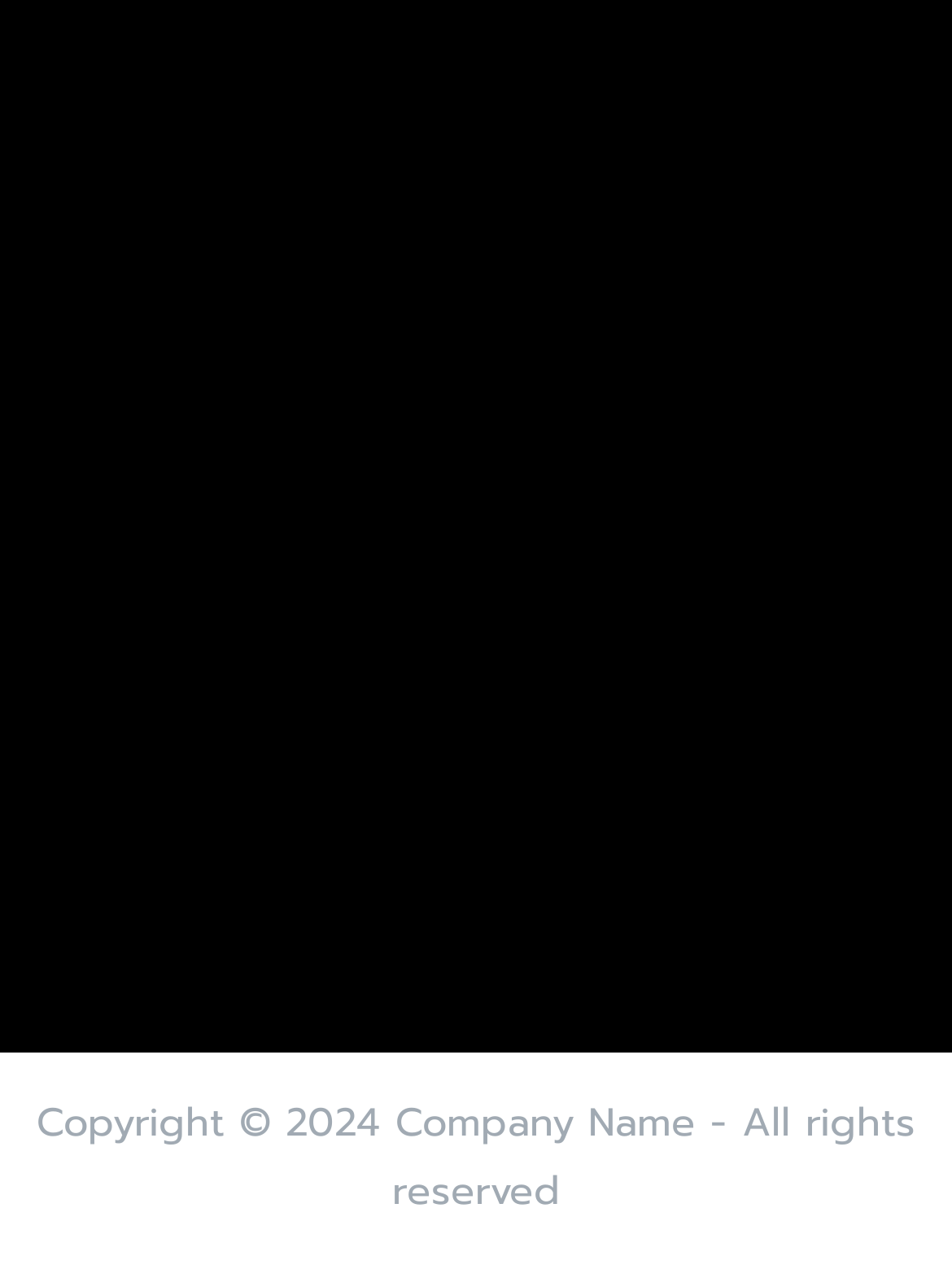Find the bounding box coordinates for the area you need to click to carry out the instruction: "Click on Facebook link". The coordinates should be four float numbers between 0 and 1, indicated as [left, top, right, bottom].

[0.233, 0.044, 0.367, 0.114]